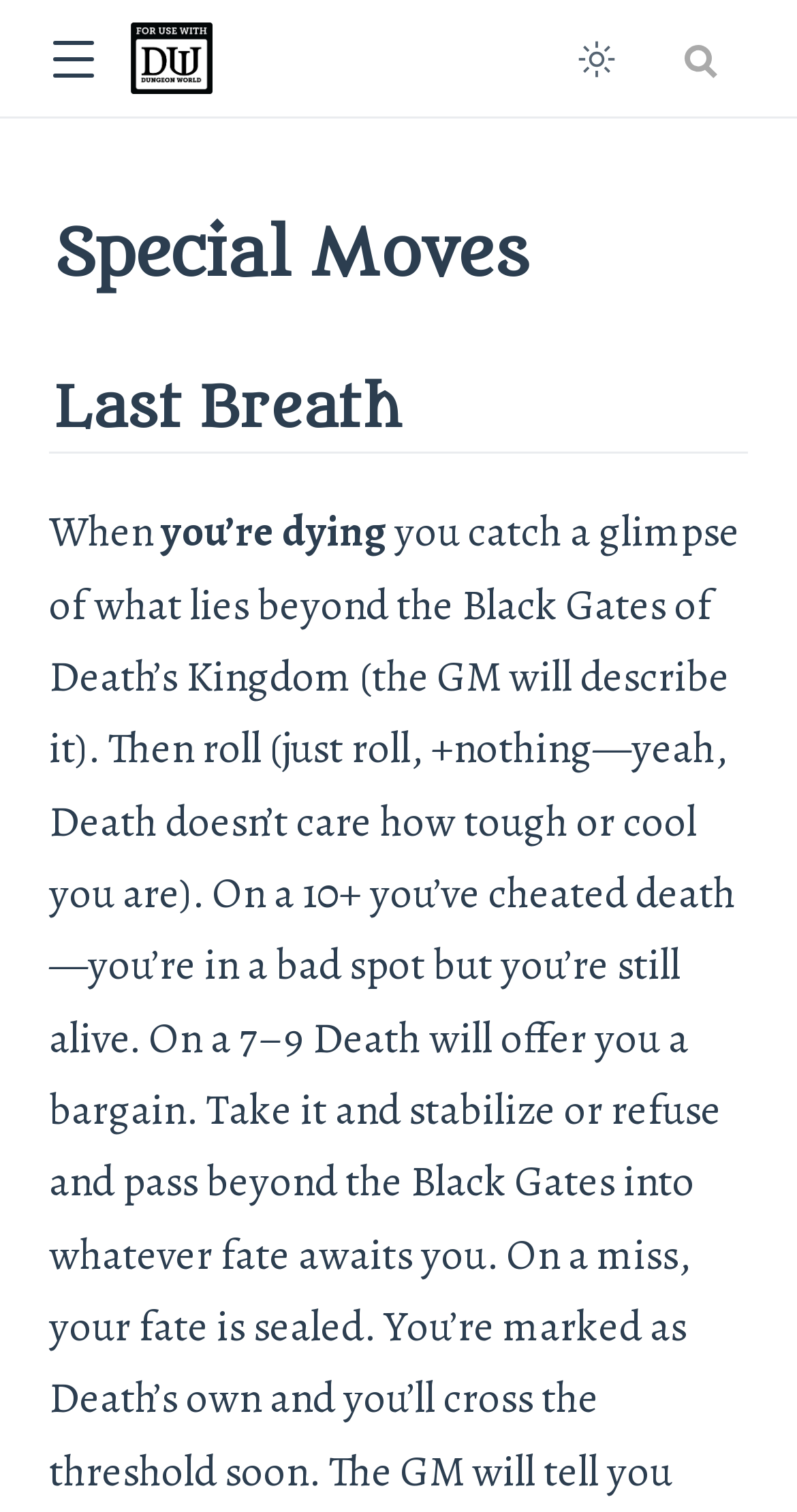Respond with a single word or phrase to the following question: What is the purpose of the button at the top left corner?

Toggle sidebar